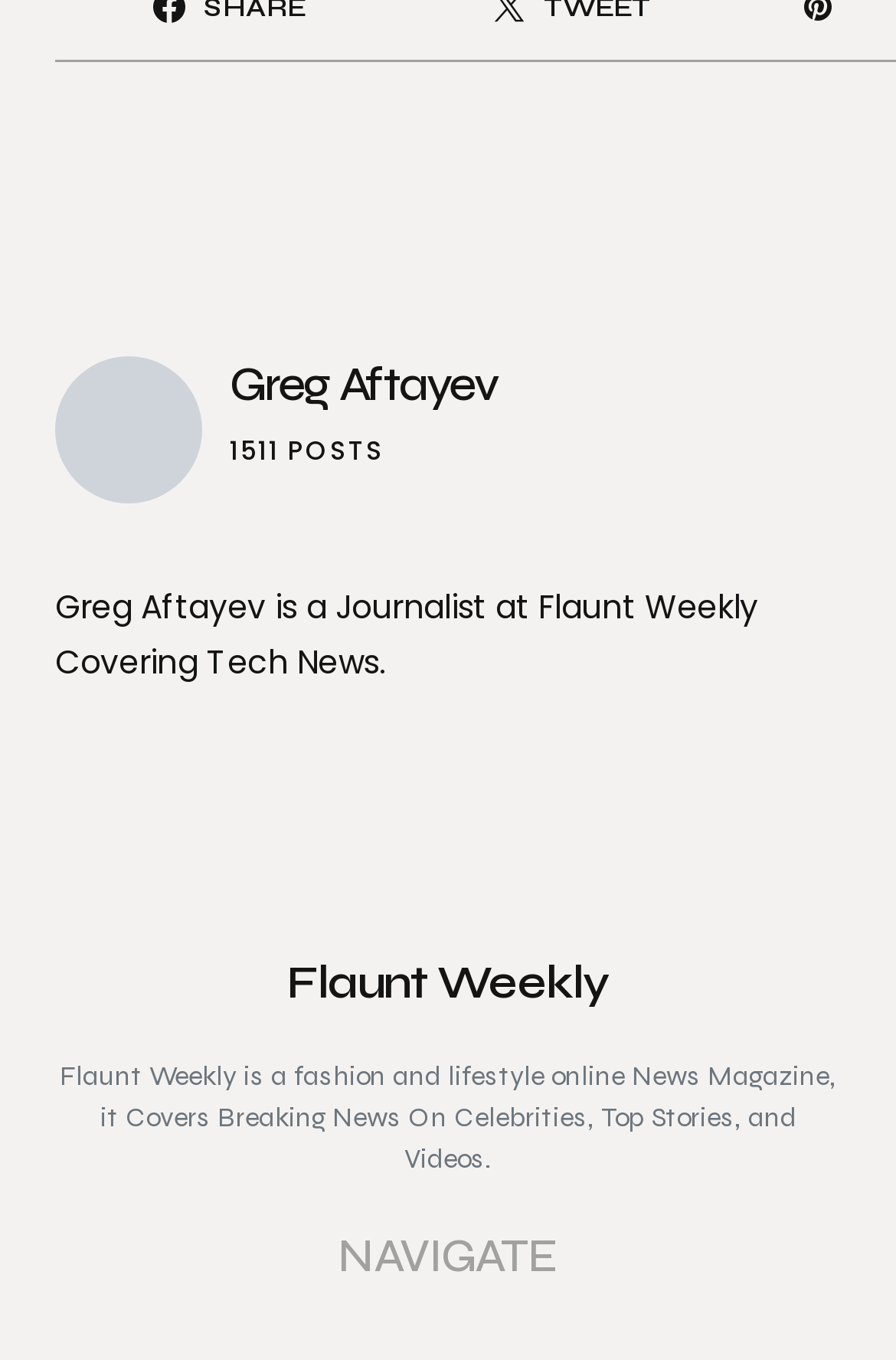Analyze the image and give a detailed response to the question:
What is the name of the online News Magazine?

I found the answer by looking at the link 'Flaunt Weekly' and its corresponding description 'Flaunt Weekly is a fashion and lifestyle online News Magazine, it Covers Breaking News On Celebrities, Top Stories, and Videos.' which indicates that Flaunt Weekly is an online News Magazine.